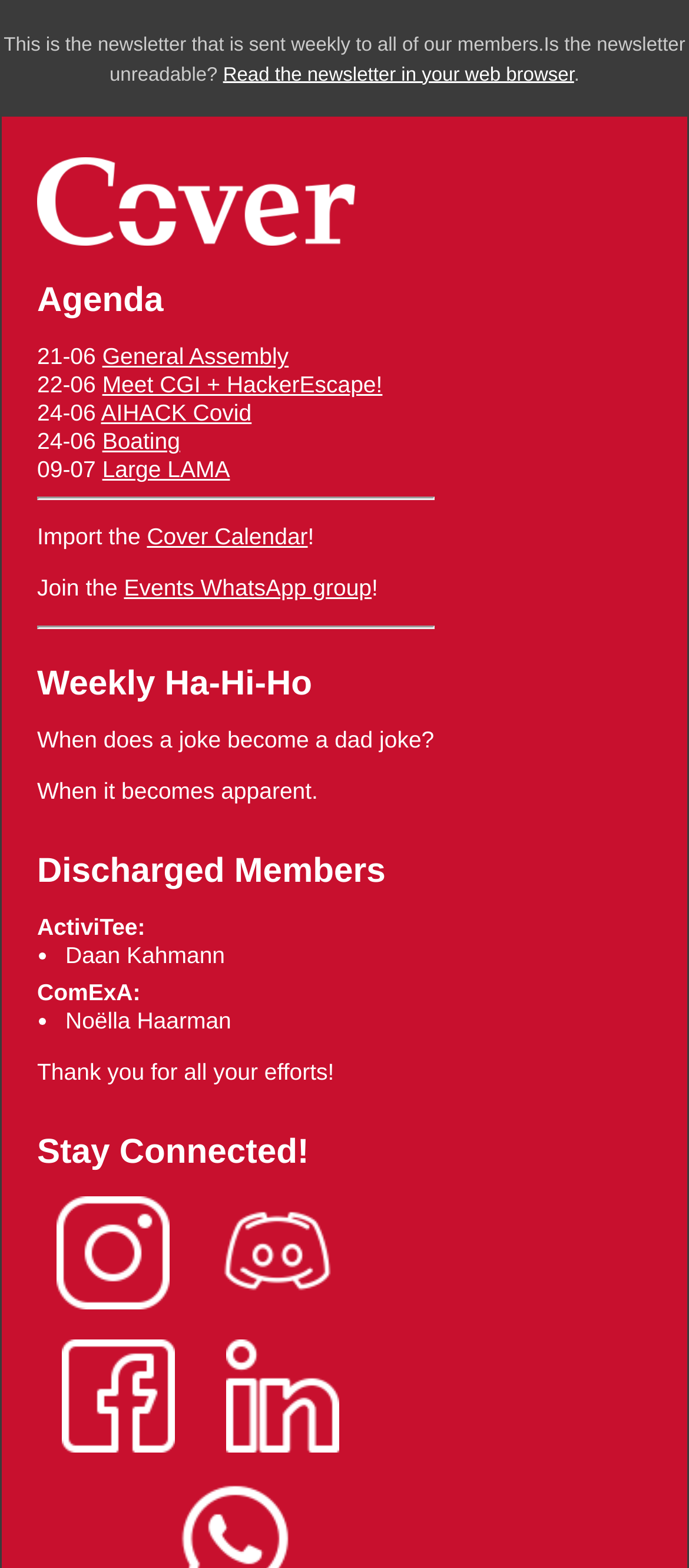Please locate the bounding box coordinates of the element that should be clicked to achieve the given instruction: "Click on Misinformation and Fear-Mongering".

None